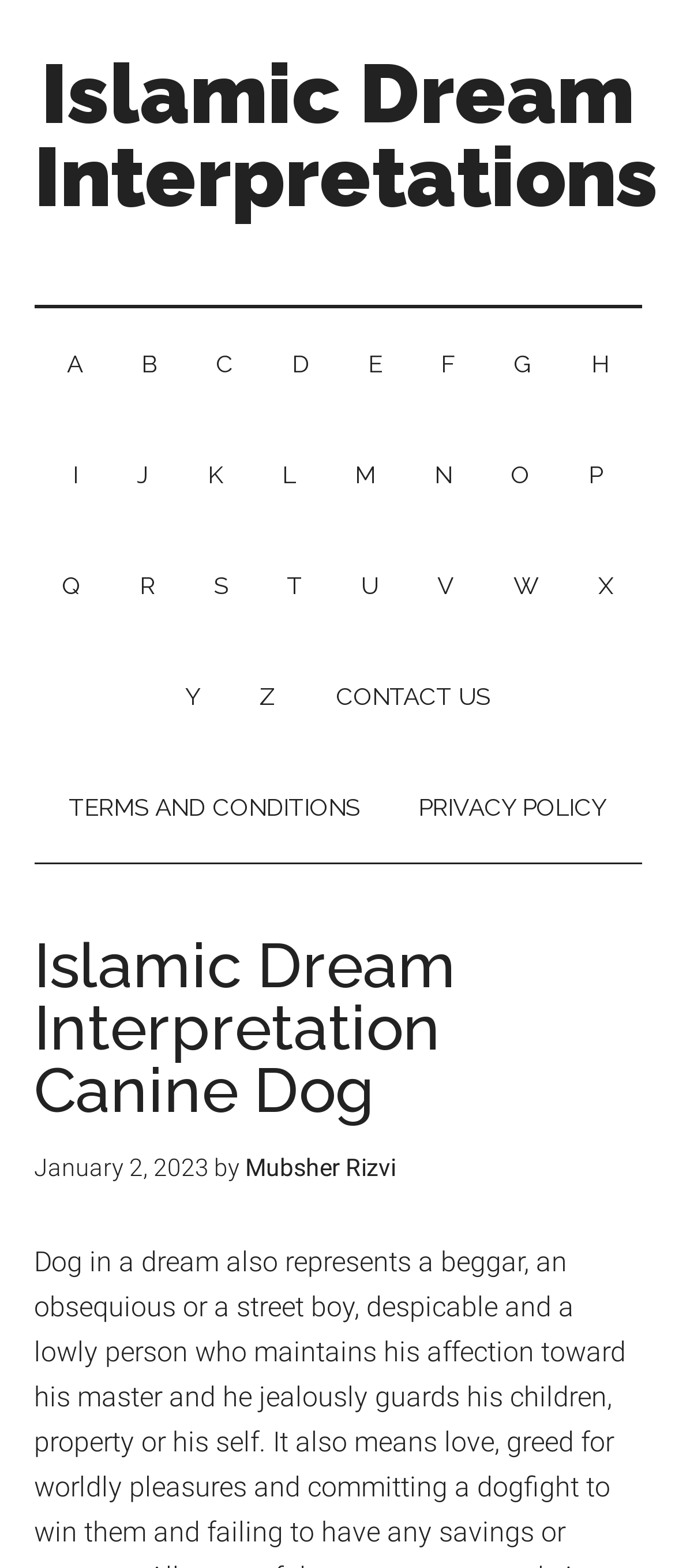Please give a one-word or short phrase response to the following question: 
What is the date of the article?

January 2, 2023